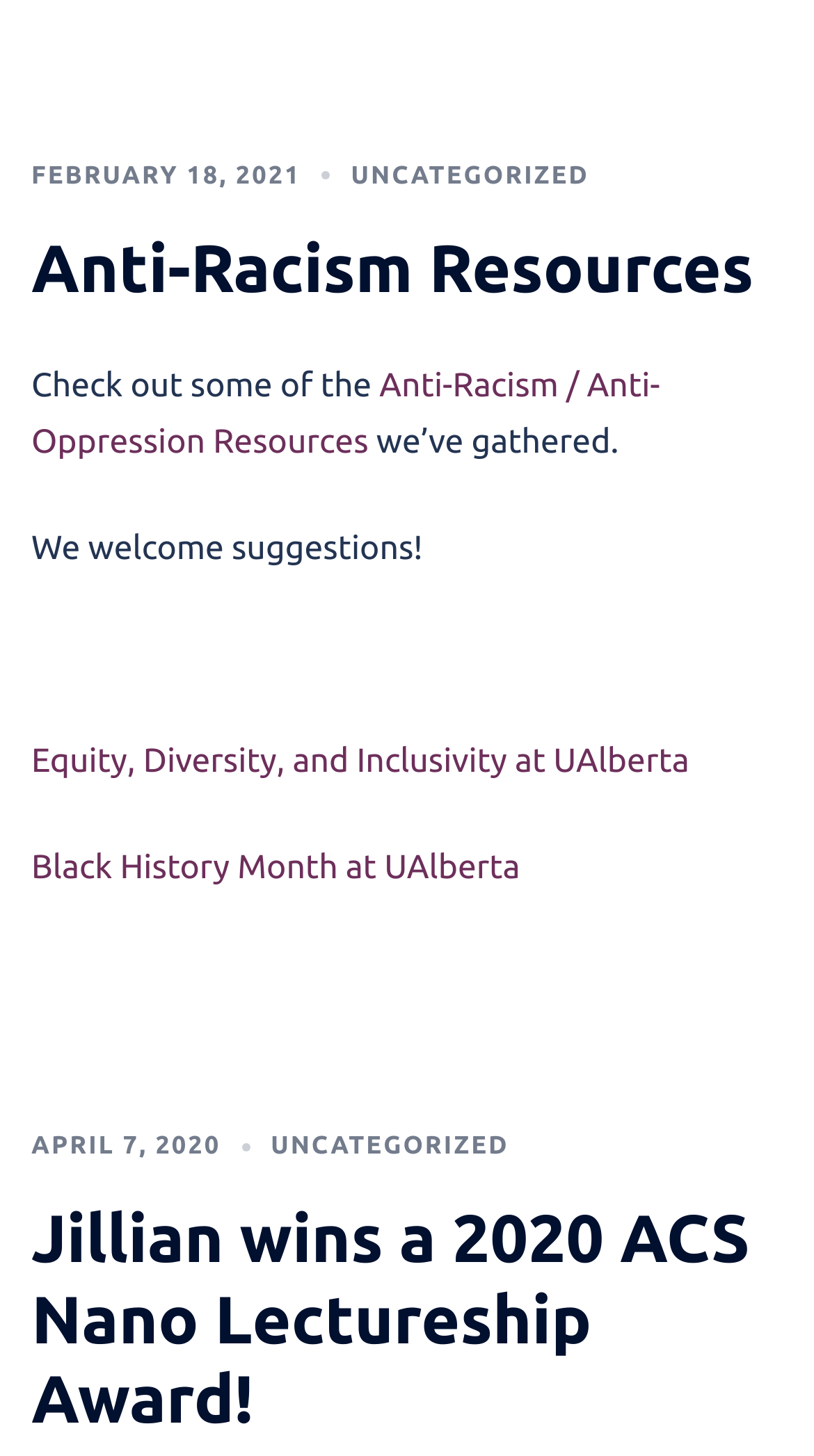Provide the bounding box coordinates for the UI element that is described as: "February 18, 2021".

[0.038, 0.111, 0.37, 0.13]